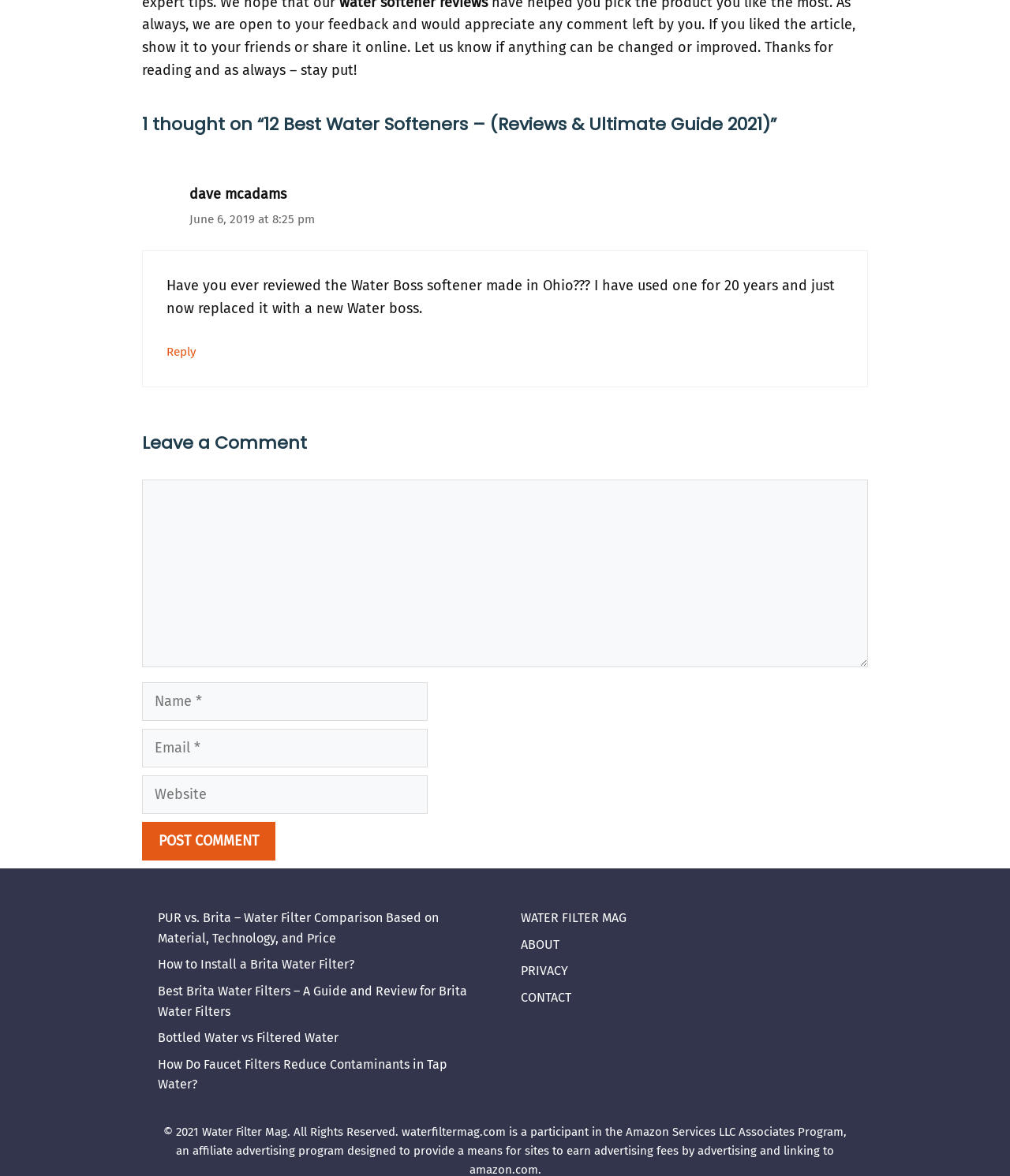Locate the bounding box coordinates of the element that should be clicked to fulfill the instruction: "Read the article about PUR vs. Brita water filter comparison".

[0.156, 0.744, 0.434, 0.774]